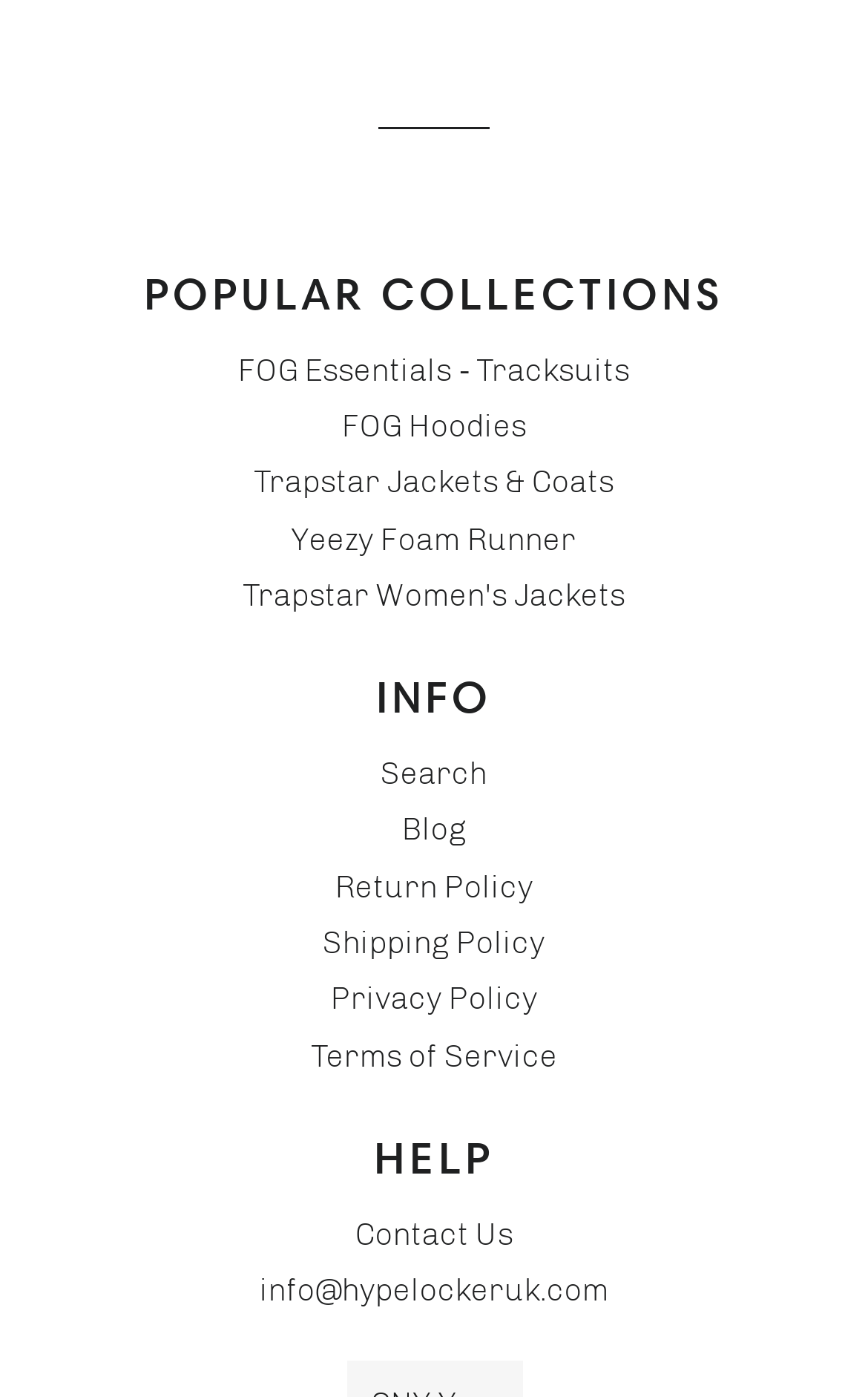Show the bounding box coordinates for the HTML element described as: "Blog".

[0.463, 0.581, 0.537, 0.608]